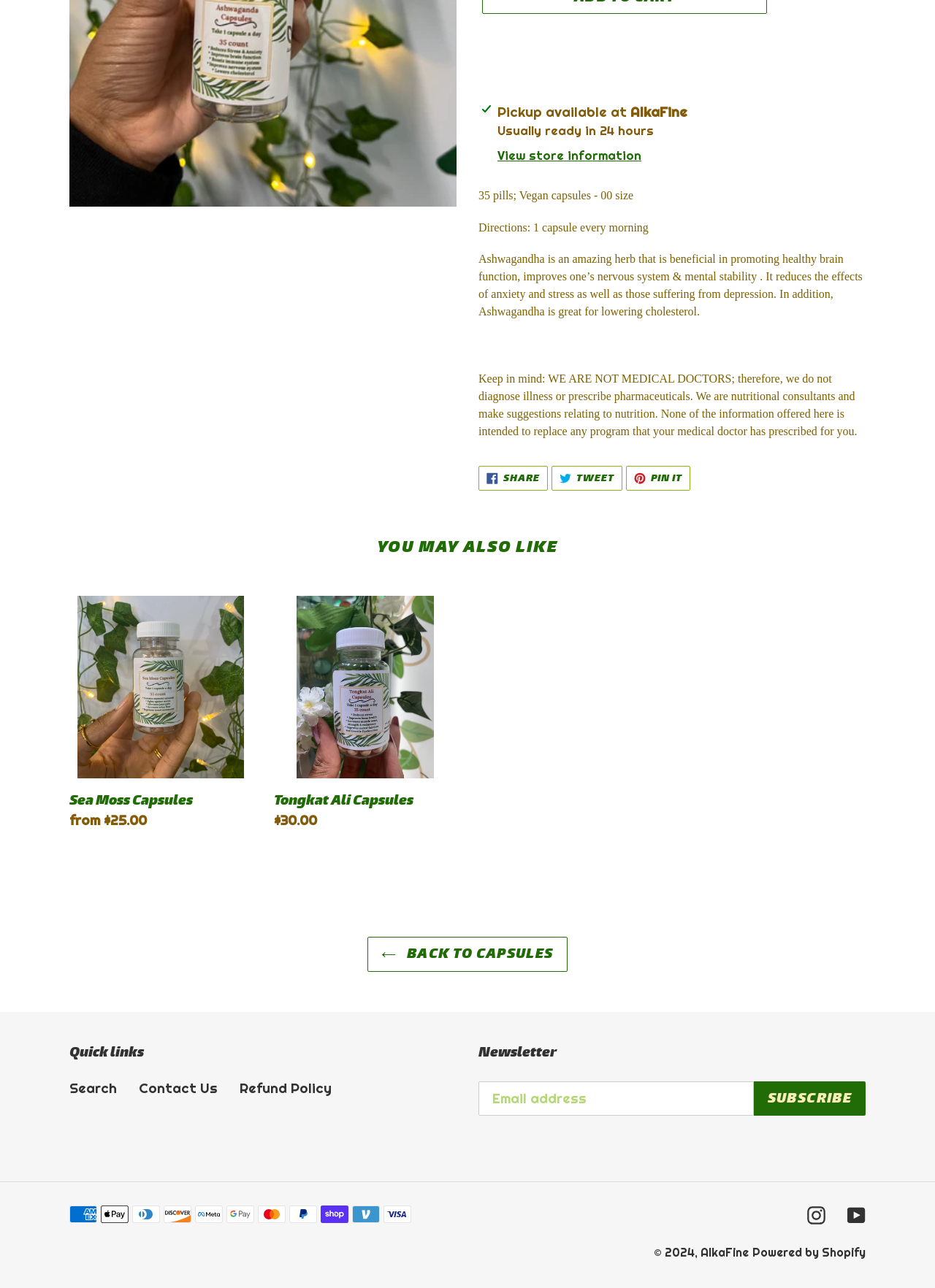Determine the bounding box coordinates in the format (top-left x, top-left y, bottom-right x, bottom-right y). Ensure all values are floating point numbers between 0 and 1. Identify the bounding box of the UI element described by: Refund Policy

[0.256, 0.838, 0.355, 0.851]